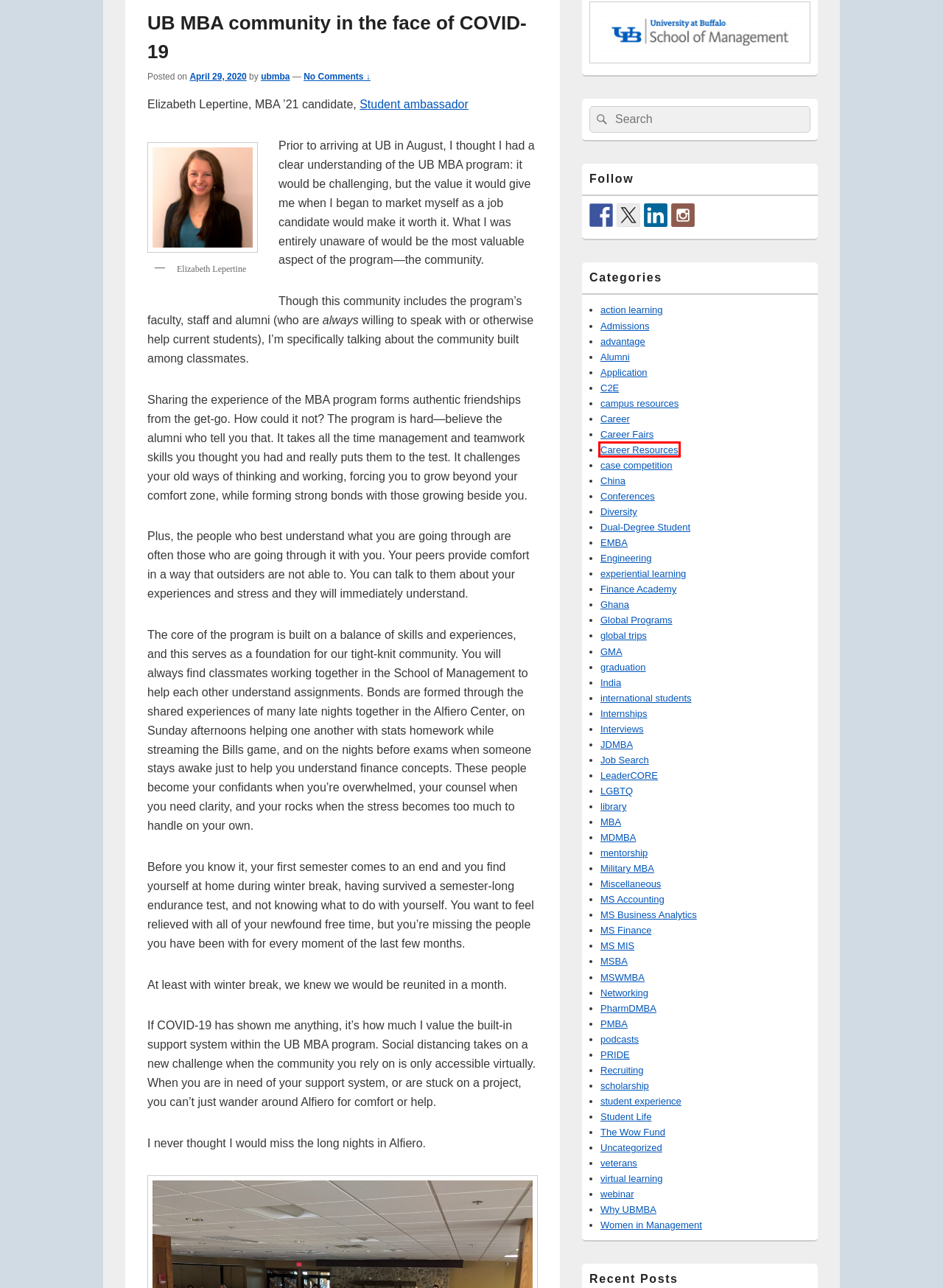Review the screenshot of a webpage that includes a red bounding box. Choose the most suitable webpage description that matches the new webpage after clicking the element within the red bounding box. Here are the candidates:
A. Women in Management | The UB MBA and MS Ambassadors Blog
B. The Wow Fund | The UB MBA and MS Ambassadors Blog
C. Career Resources | The UB MBA and MS Ambassadors Blog
D. Finance Academy | The UB MBA and MS Ambassadors Blog
E. Interviews | The UB MBA and MS Ambassadors Blog
F. scholarship | The UB MBA and MS Ambassadors Blog
G. Why UBMBA | The UB MBA and MS Ambassadors Blog
H. LGBTQ | The UB MBA and MS Ambassadors Blog

C